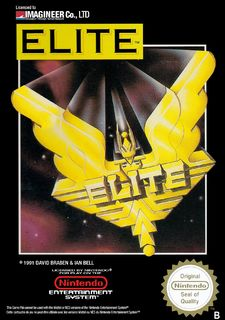What is the significance of the seal below the title?
Using the image, provide a detailed and thorough answer to the question.

The seal below the title indicates the game's authenticity as an Original Nintendo Entertainment System (NES) title, which is a testament to its quality and historical significance in gaming.